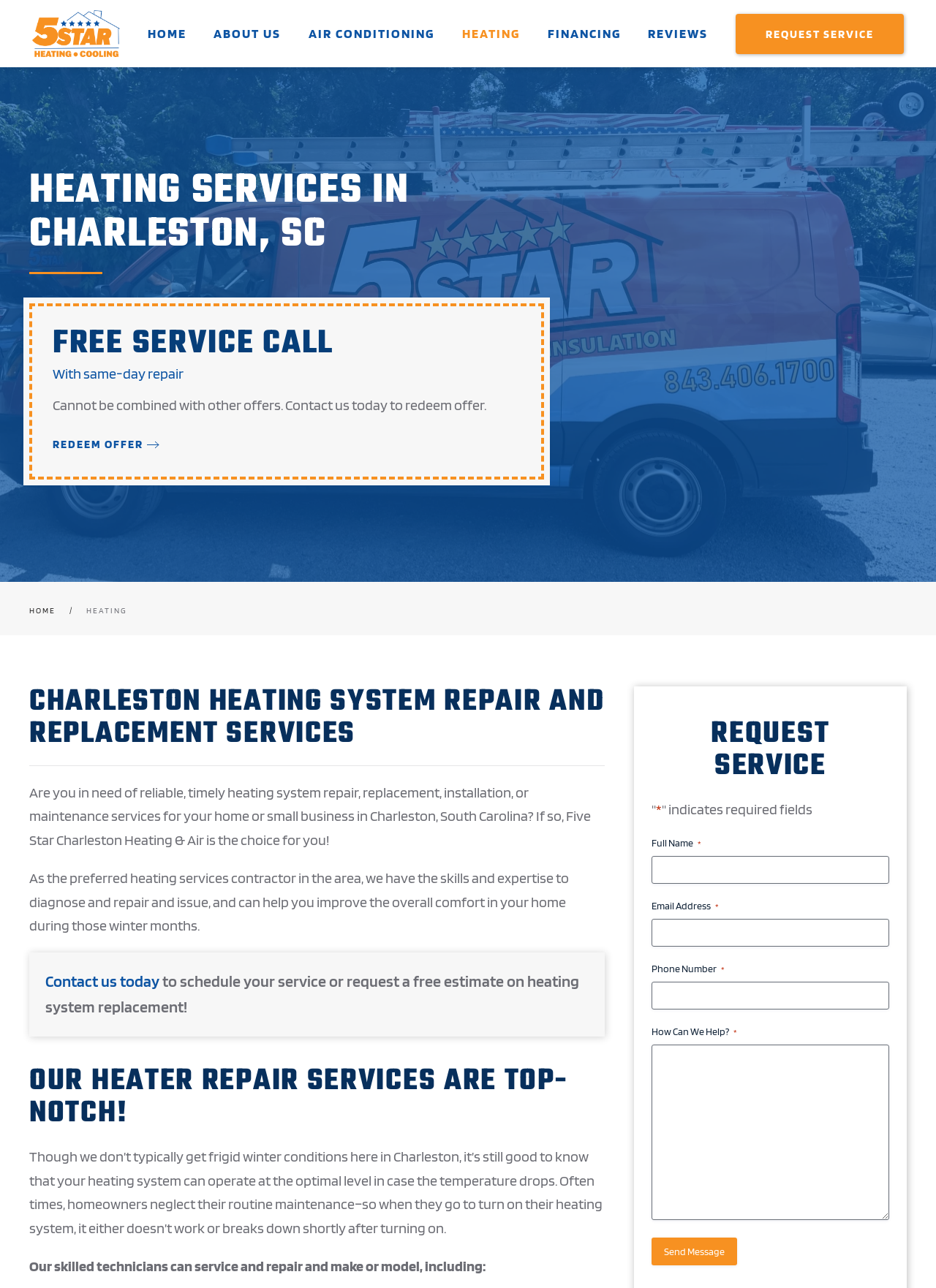Elaborate on the information and visuals displayed on the webpage.

This webpage is about Five Star Charleston Heating & Air, a company that provides heating repair and replacement services in Charleston, South Carolina. At the top of the page, there is a navigation menu with links to "HOME", "ABOUT US", "AIR CONDITIONING", "HEATING", "FINANCING", and "REVIEWS". Below the menu, there is a prominent call-to-action button "REQUEST SERVICE" and a heading that reads "HEATING SERVICES IN CHARLESTON, SC".

The main content of the page is divided into several sections. The first section describes the company's heating services, including a heading "CHARLESTON HEATING SYSTEM REPAIR AND REPLACEMENT SERVICES" and two paragraphs of text that explain the services offered. There is also a link to "Contact us today" to schedule a service or request a free estimate.

The next section has a heading "OUR HEATER REPAIR SERVICES ARE TOP-NOTCH!" and describes the importance of routine maintenance for heating systems. This section also lists the types of heating systems that the company can service and repair.

Finally, there is a "REQUEST SERVICE" form that allows users to input their name, email address, phone number, and a message to request service. The form has a "Send Message" button at the bottom.

Throughout the page, there are several images, including an image of an HVAC repair service, and a few icons and buttons that are used to navigate the page. The overall layout of the page is clean and easy to navigate, with clear headings and concise text that explains the company's services.